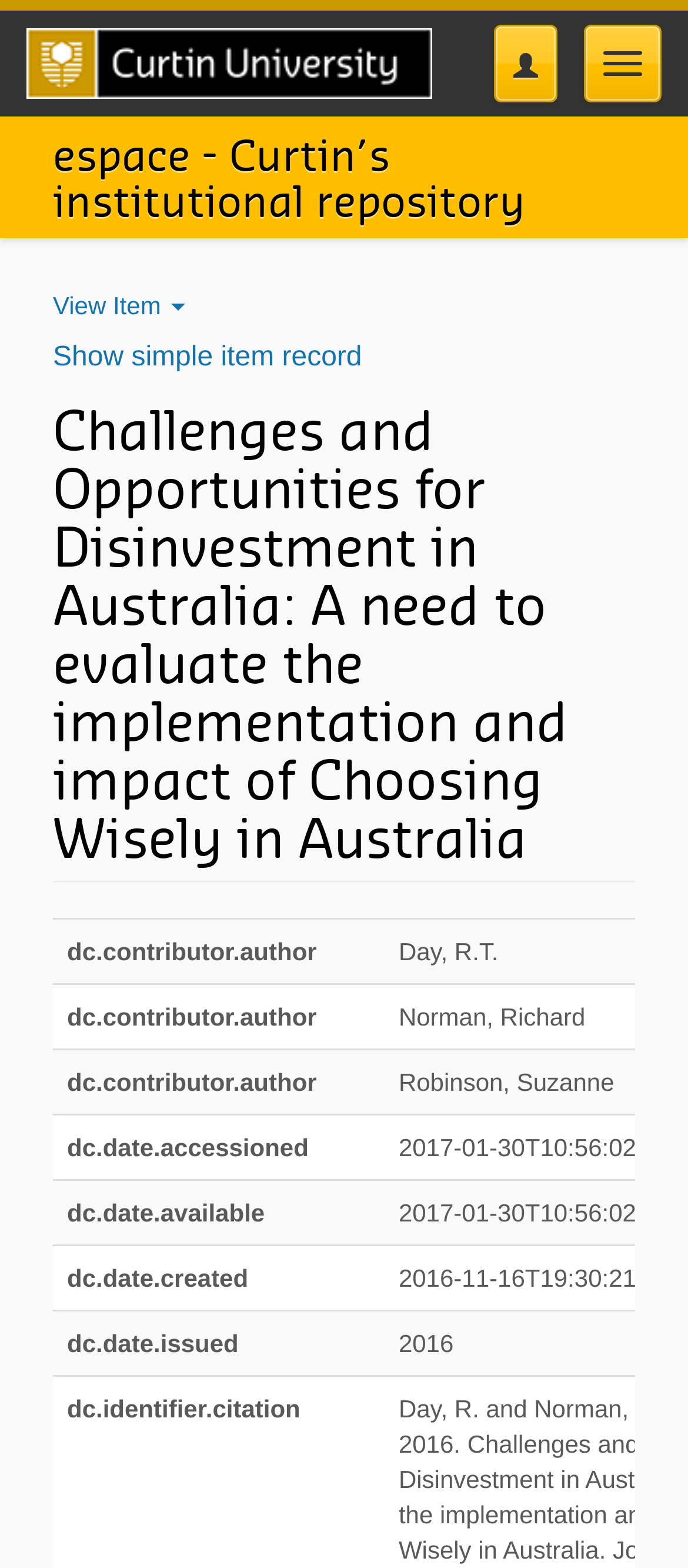Using the provided element description "Toggle navigation", determine the bounding box coordinates of the UI element.

[0.849, 0.016, 0.962, 0.065]